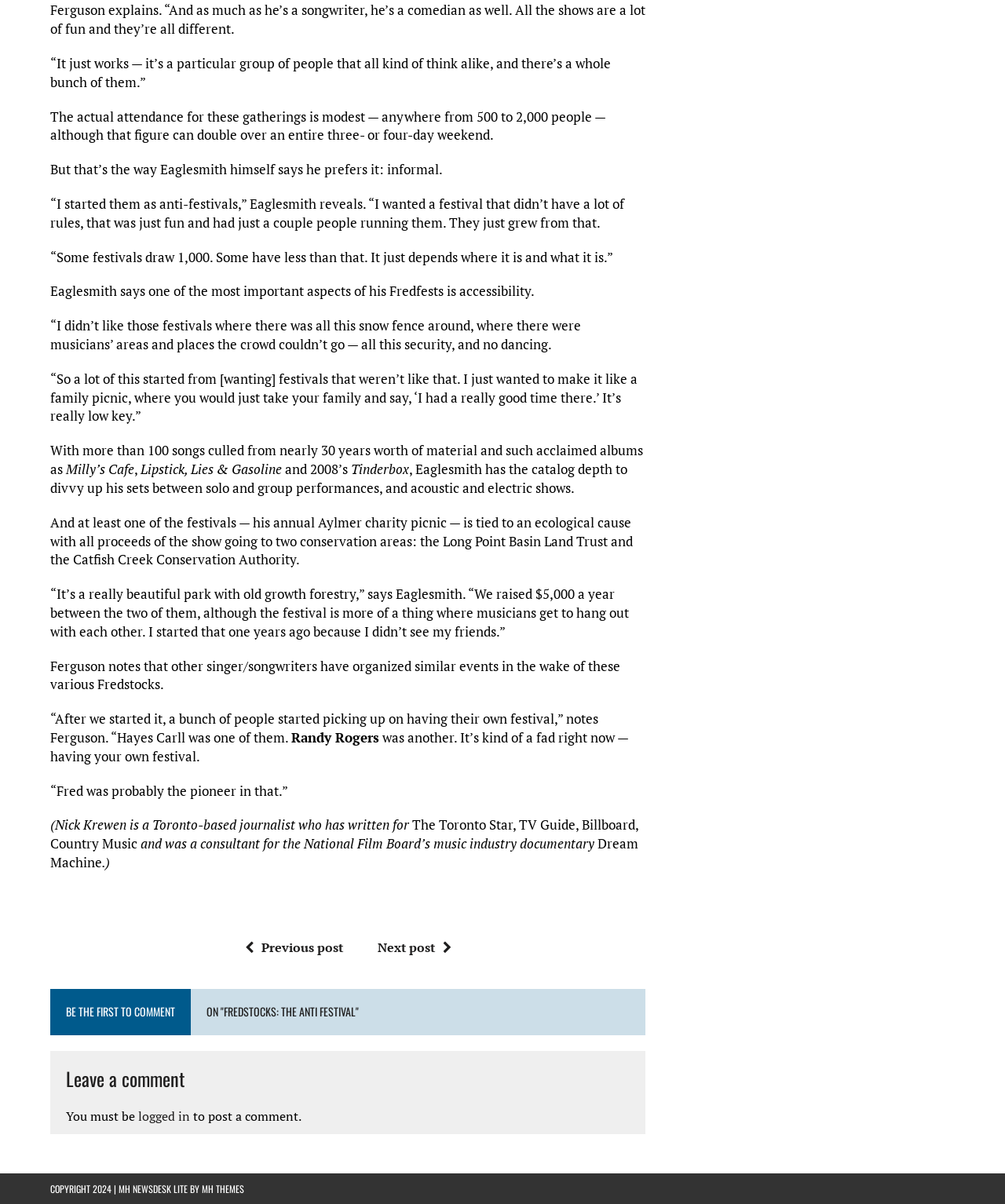Please provide a one-word or short phrase answer to the question:
How many songs does Eaglesmith have in his catalog?

Over 100